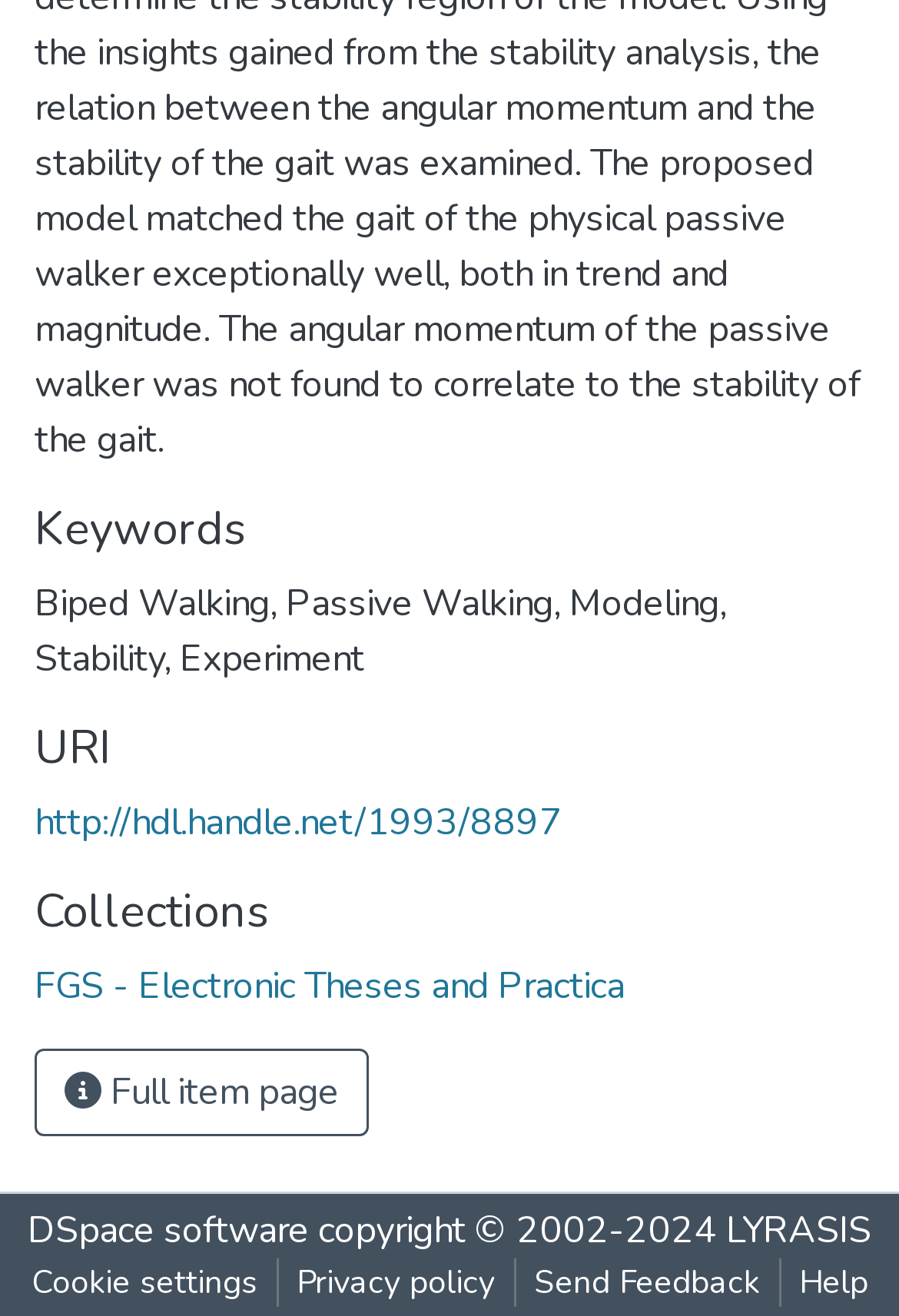Given the description of the UI element: "Cookie settings", predict the bounding box coordinates in the form of [left, top, right, bottom], with each value being a float between 0 and 1.

[0.014, 0.955, 0.306, 0.992]